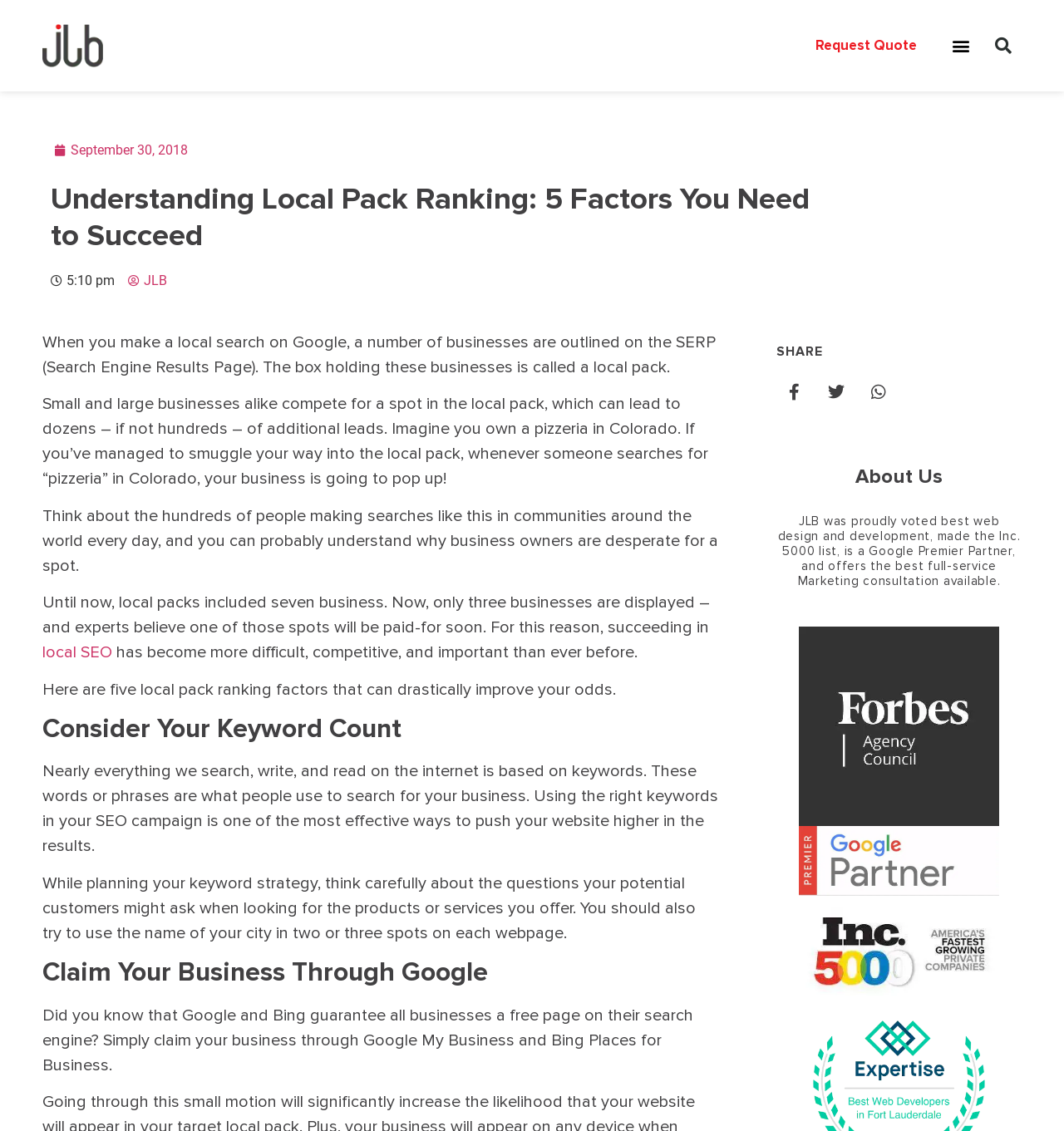Please use the details from the image to answer the following question comprehensively:
What is the purpose of claiming a business through Google My Business?

According to the webpage, claiming a business through Google My Business and Bing Places for Business guarantees a free page on the search engine, which can help improve local pack ranking.